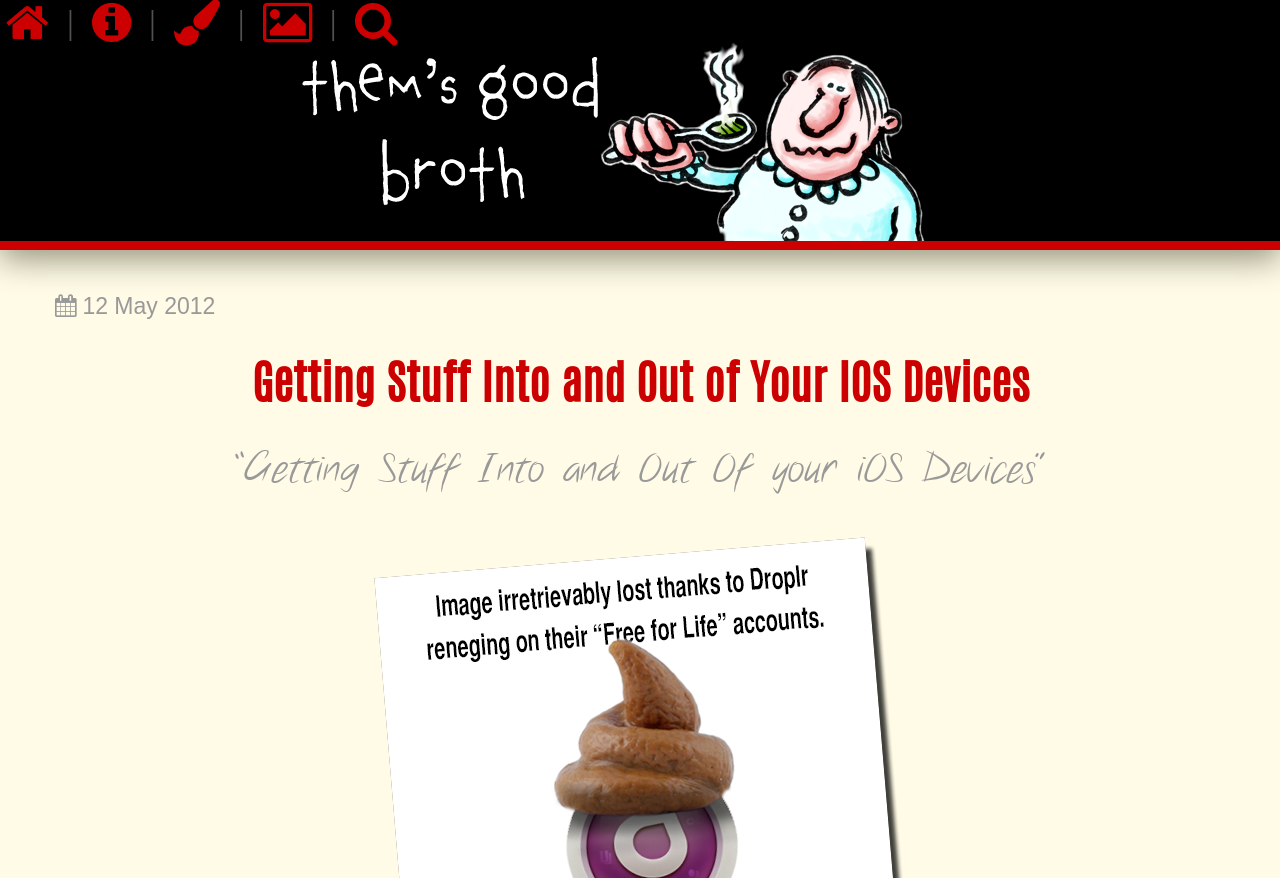What is the topic of the article?
Using the details from the image, give an elaborate explanation to answer the question.

The topic of the article is written in the header section of the webpage, and it is a title that describes the content of the article.